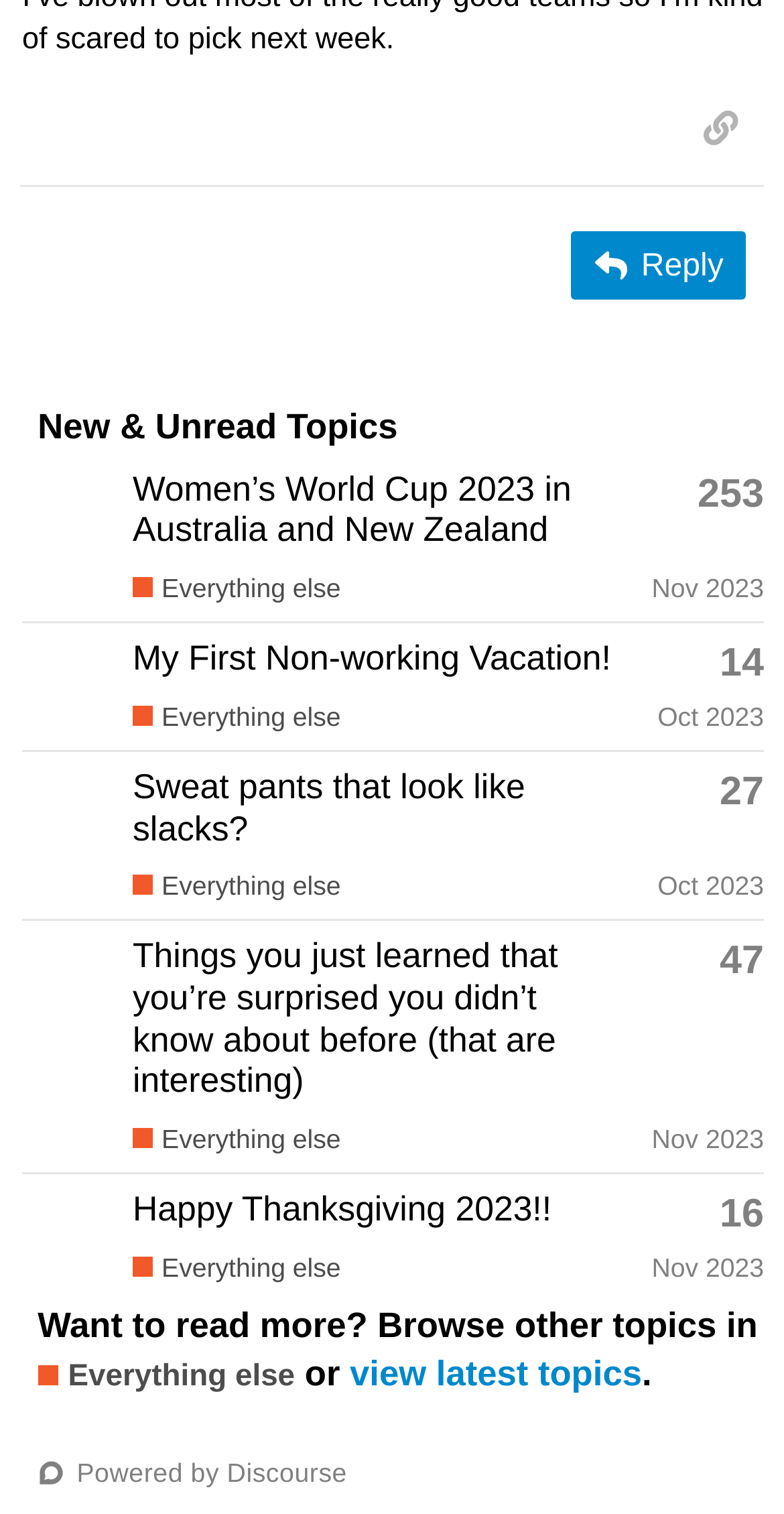Refer to the screenshot and give an in-depth answer to this question: What is the name of the topic with 253 replies?

I found the topic with 253 replies by looking at the table with the heading 'New & Unread Topics'. The first row in the table has a gridcell with the text 'This topic has 253 replies' and the heading 'Women’s World Cup 2023 in Australia and New Zealand'.